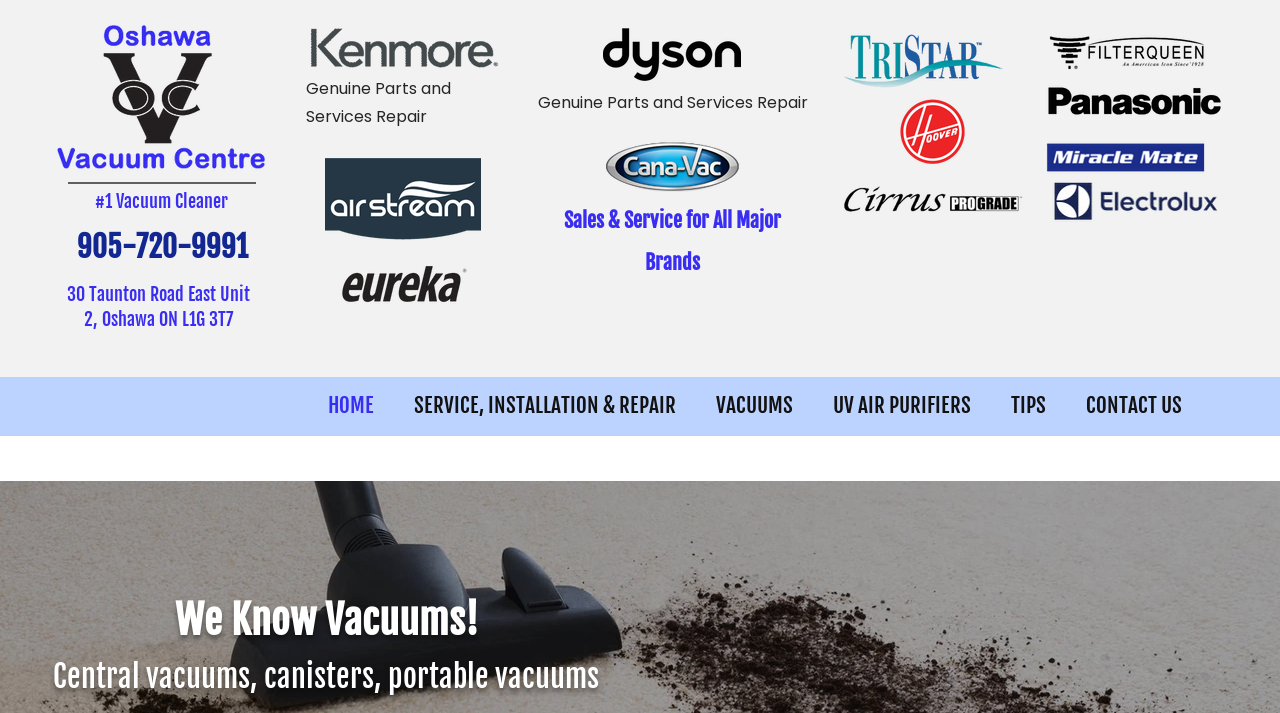Summarize the webpage with a detailed and informative caption.

The webpage is about Oshawa Vacuum, a store that specializes in vacuum repairs, sales, and parts in the Durham Region. At the top left, there is a link to "Oshawa Vacuum Centre" accompanied by an image of the same name. Next to it, there is a static text "#1 Vacuum Cleaner". Below this, there is a link to a phone number "905-720-9991" and an address "30 Taunton Road East Unit 2, Oshawa ON L1G 3T7".

On the right side of the top section, there are several images of vacuum brands, including Kenmore, Airstream, Eureka, Dyson, Cana Vac, Tristar, Hoover, Cirrus ProGrade, Filterqueen, Panasonic, Miracle Mate, and Electrolux. These images are accompanied by a static text "Genuine Parts and Services Repair" and another text "Sales & Service for All Major Brands".

At the bottom of the page, there is a navigation menu with links to "HOME", "SERVICE, INSTALLATION & REPAIR", "VACUUMS", "UV AIR PURIFIERS", "TIPS", and "CONTACT US". The "VACUUMS" link has a popup menu.